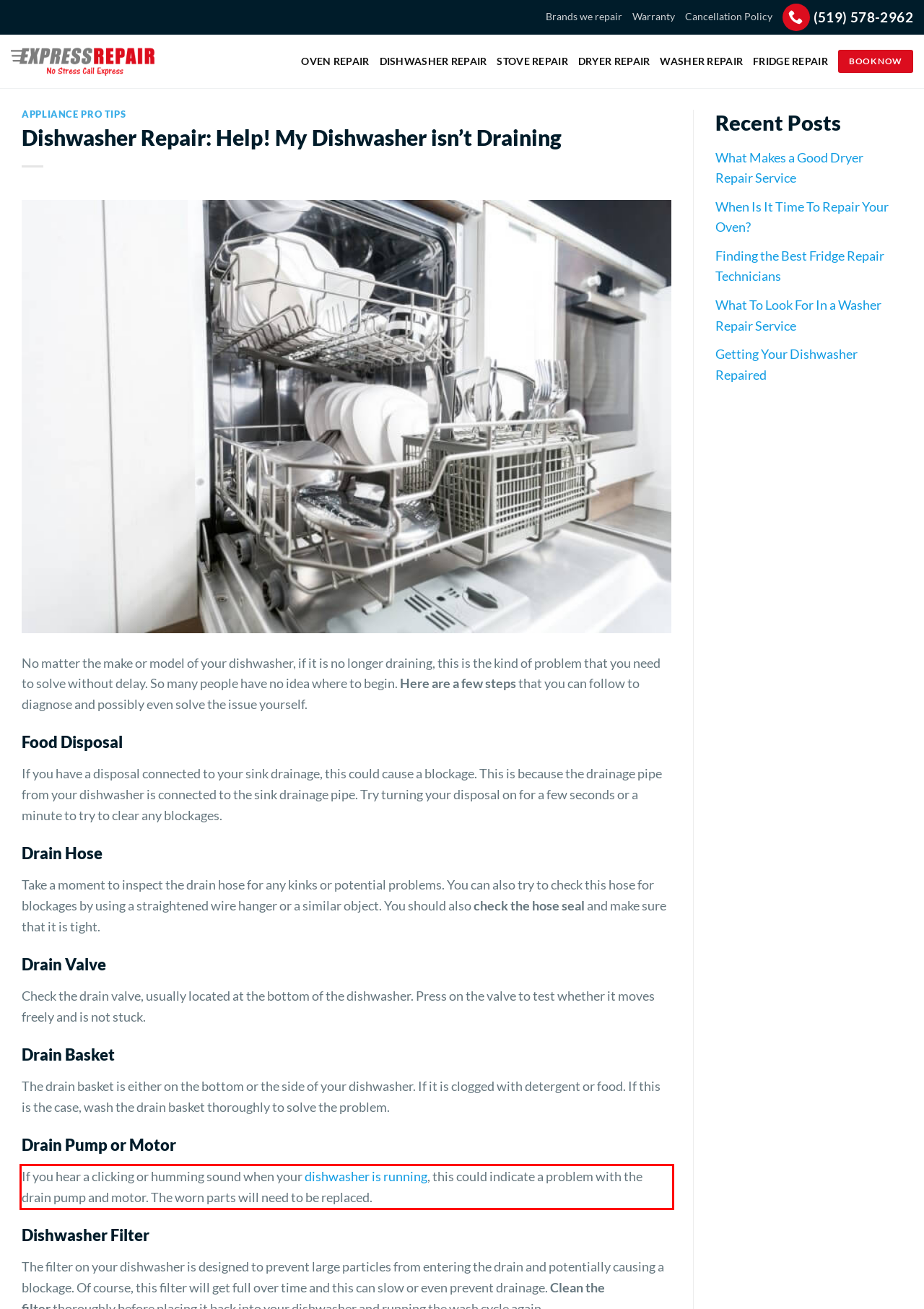You are provided with a screenshot of a webpage containing a red bounding box. Please extract the text enclosed by this red bounding box.

If you hear a clicking or humming sound when your dishwasher is running, this could indicate a problem with the drain pump and motor. The worn parts will need to be replaced.